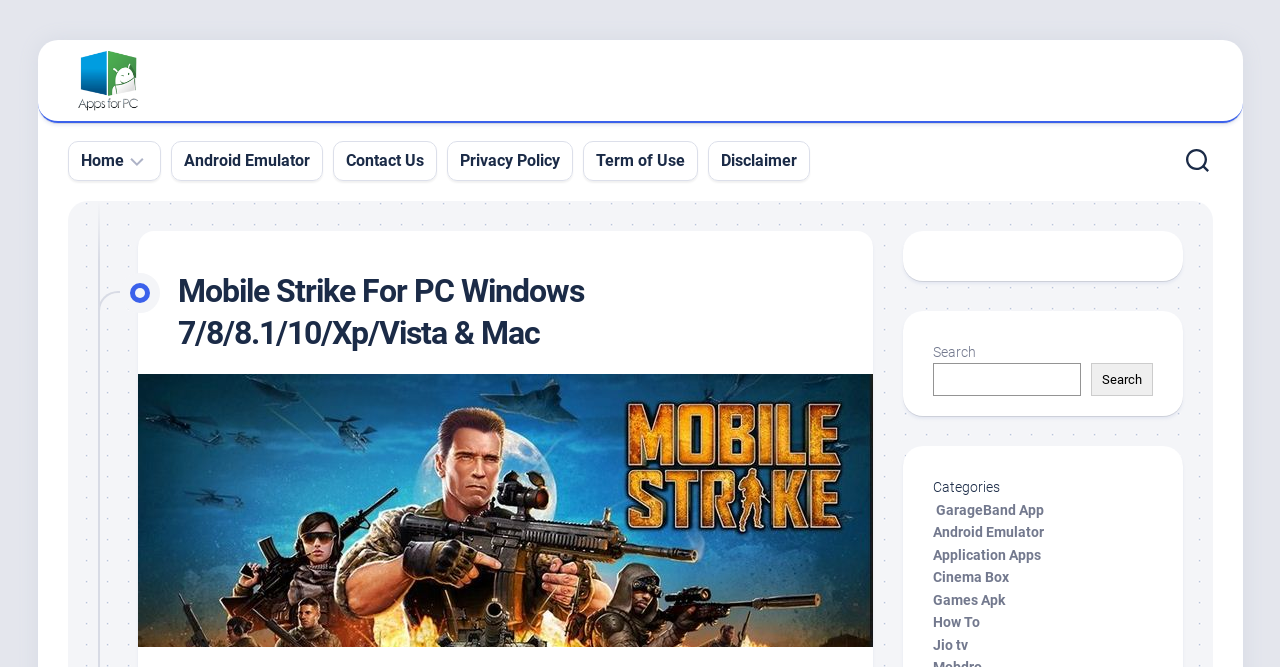Determine the bounding box coordinates of the element that should be clicked to execute the following command: "Click on Argo Group: Comprehensive Insurance Solutions for Your Protection".

None